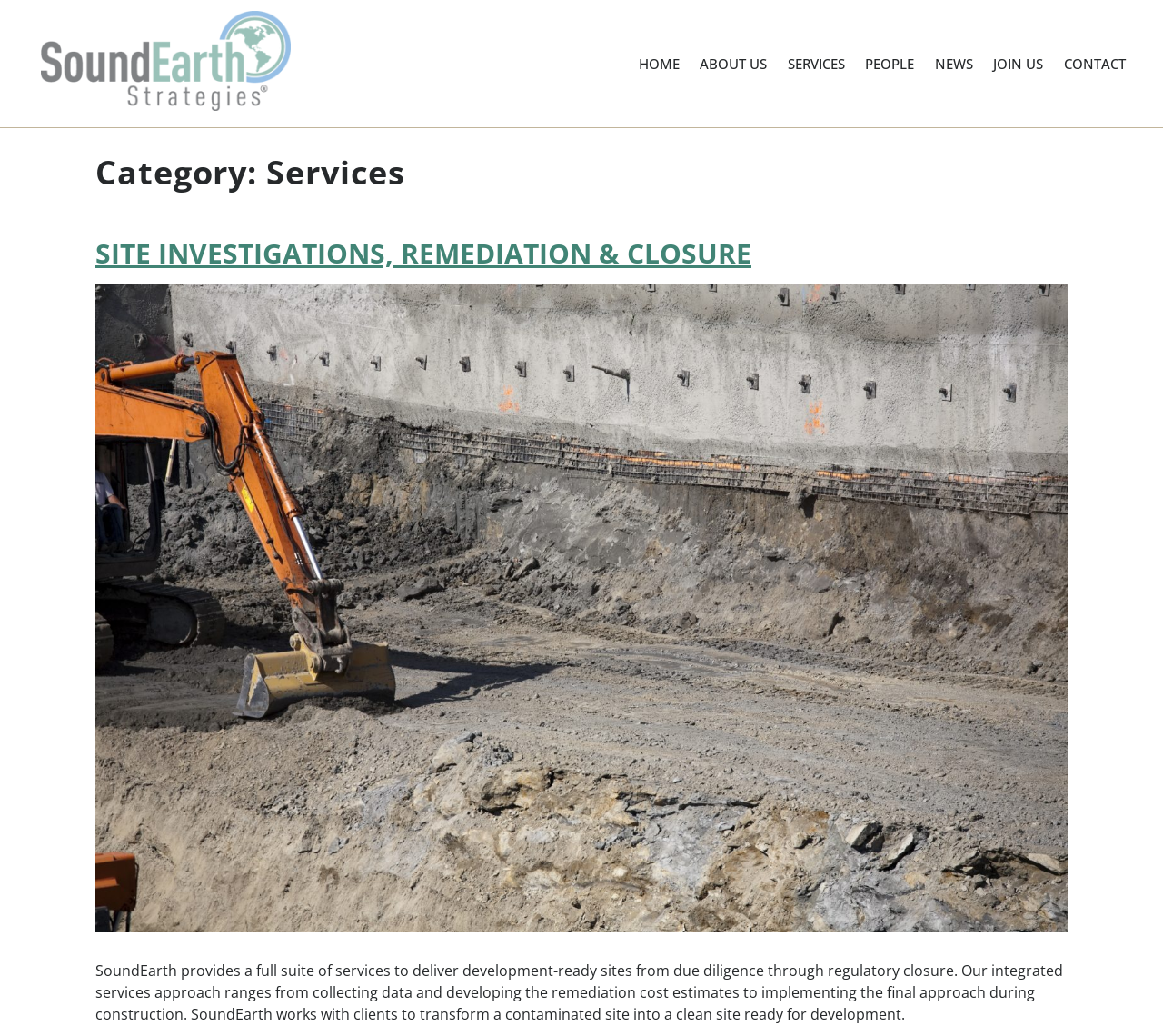Please find the bounding box coordinates of the element's region to be clicked to carry out this instruction: "Register Here".

None